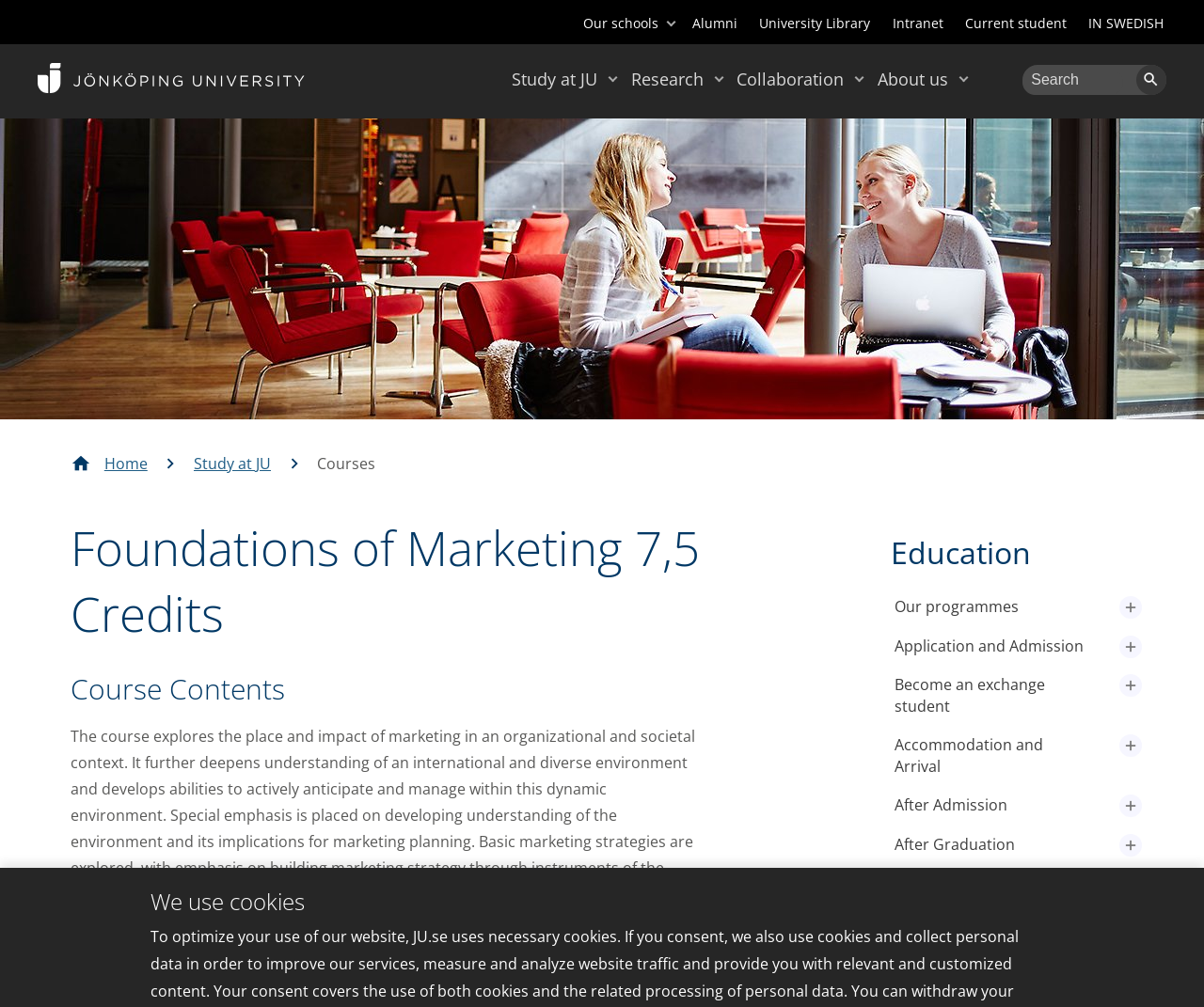Predict the bounding box coordinates of the area that should be clicked to accomplish the following instruction: "Search for a keyword". The bounding box coordinates should consist of four float numbers between 0 and 1, i.e., [left, top, right, bottom].

[0.944, 0.064, 0.969, 0.094]